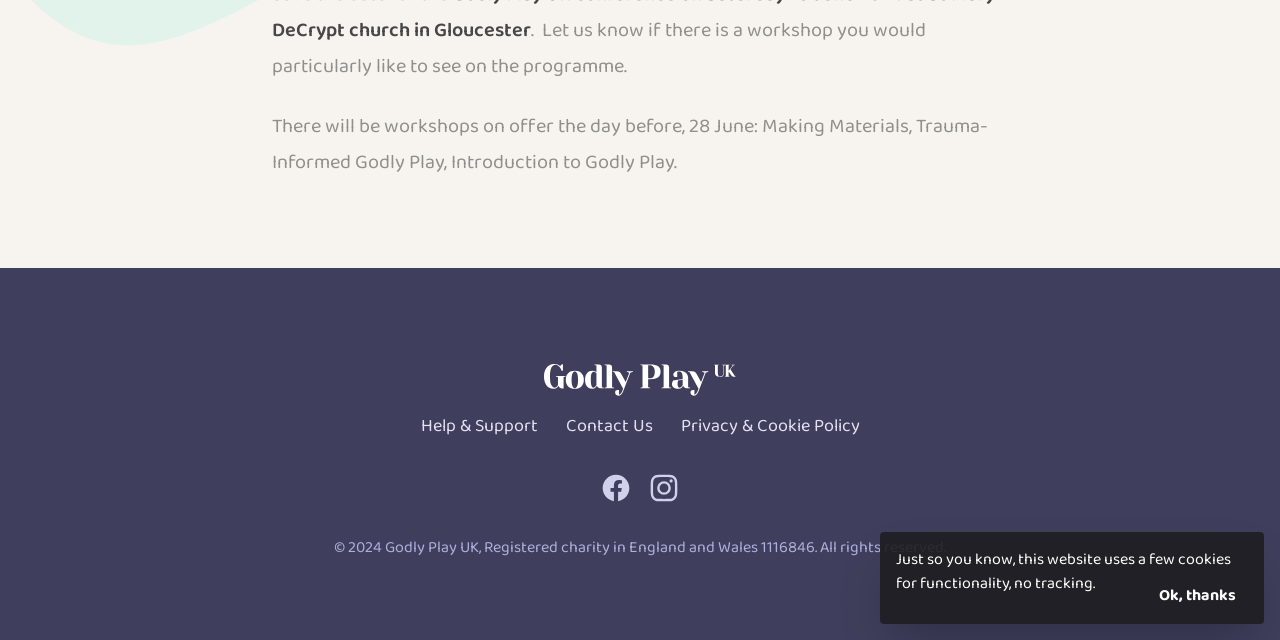Find the bounding box of the element with the following description: "Contact Us". The coordinates must be four float numbers between 0 and 1, formatted as [left, top, right, bottom].

[0.442, 0.644, 0.51, 0.688]